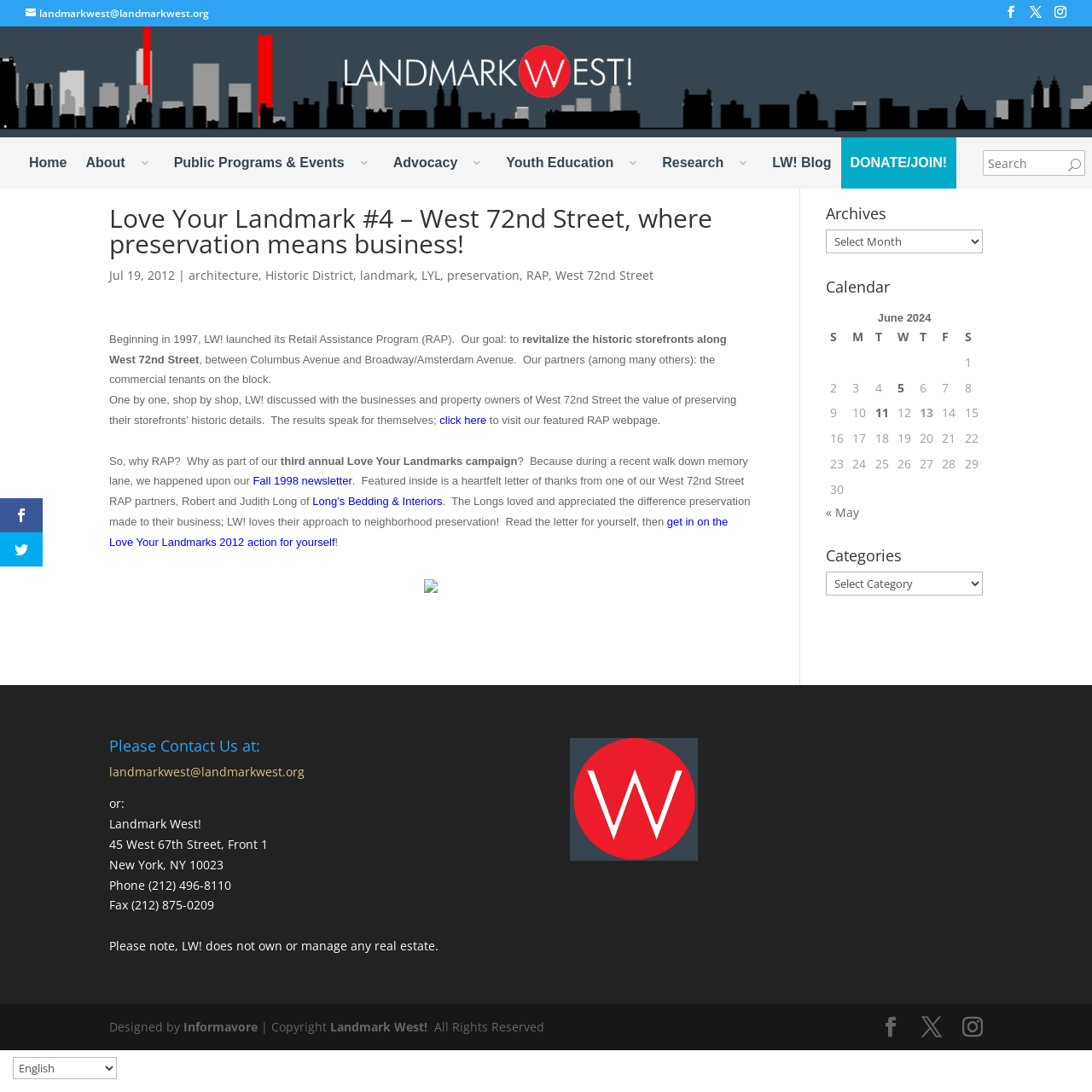What is the name of the organization?
Refer to the image and provide a one-word or short phrase answer.

LANDMARK WEST